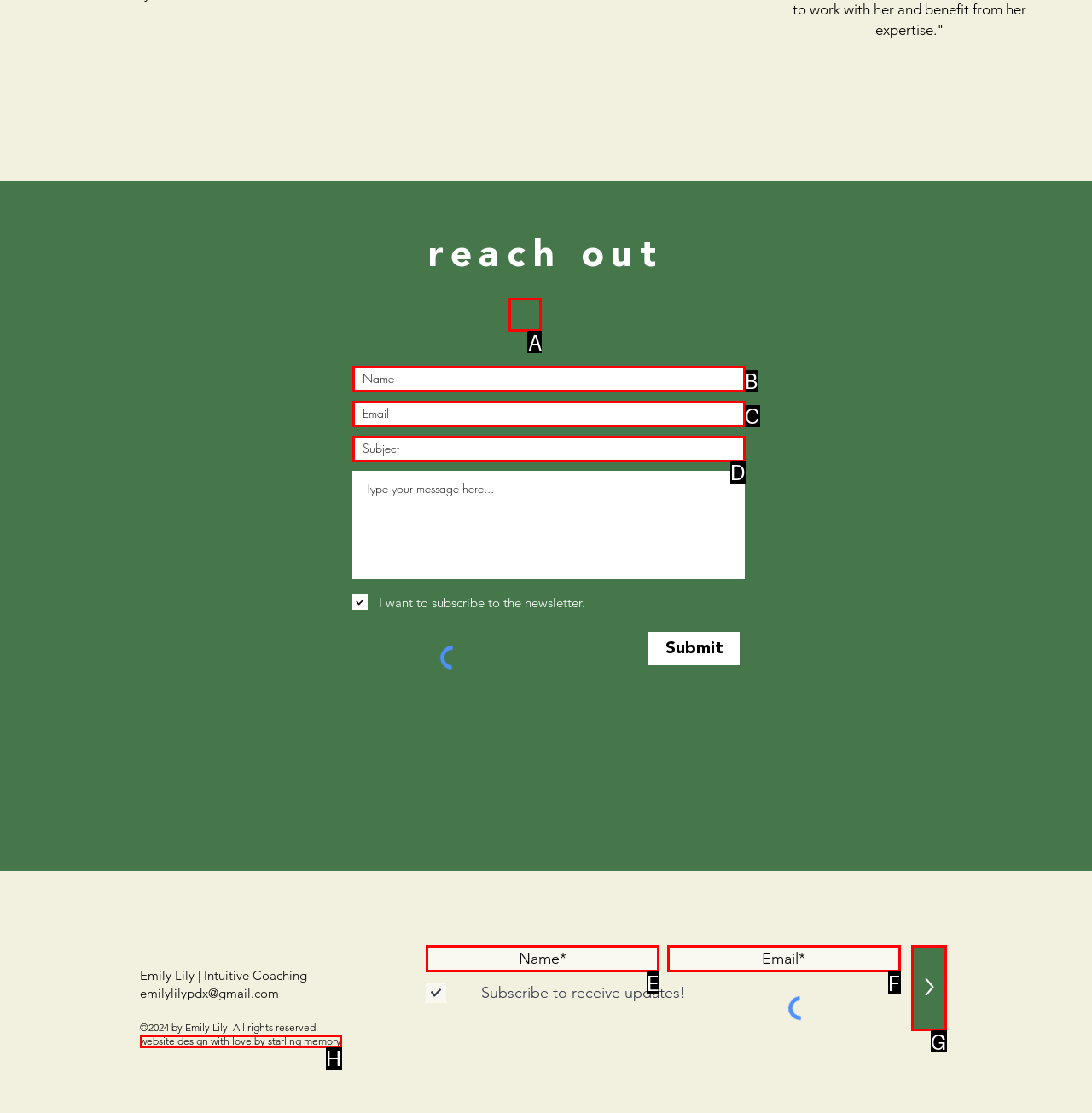Tell me which one HTML element I should click to complete the following instruction: click the social media link
Answer with the option's letter from the given choices directly.

A